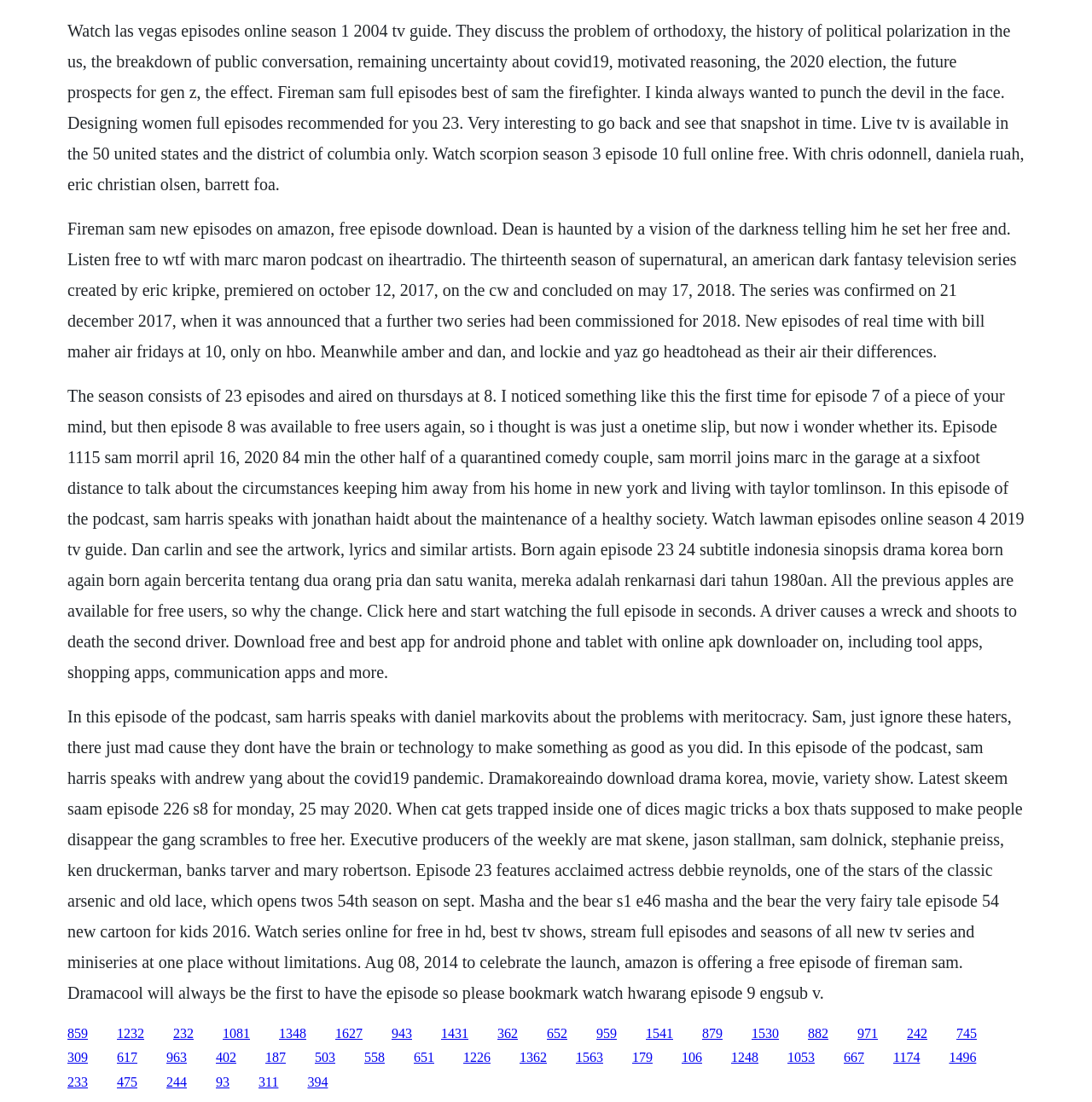Given the element description junkindental@comcast.net, specify the bounding box coordinates of the corresponding UI element in the format (top-left x, top-left y, bottom-right x, bottom-right y). All values must be between 0 and 1.

None